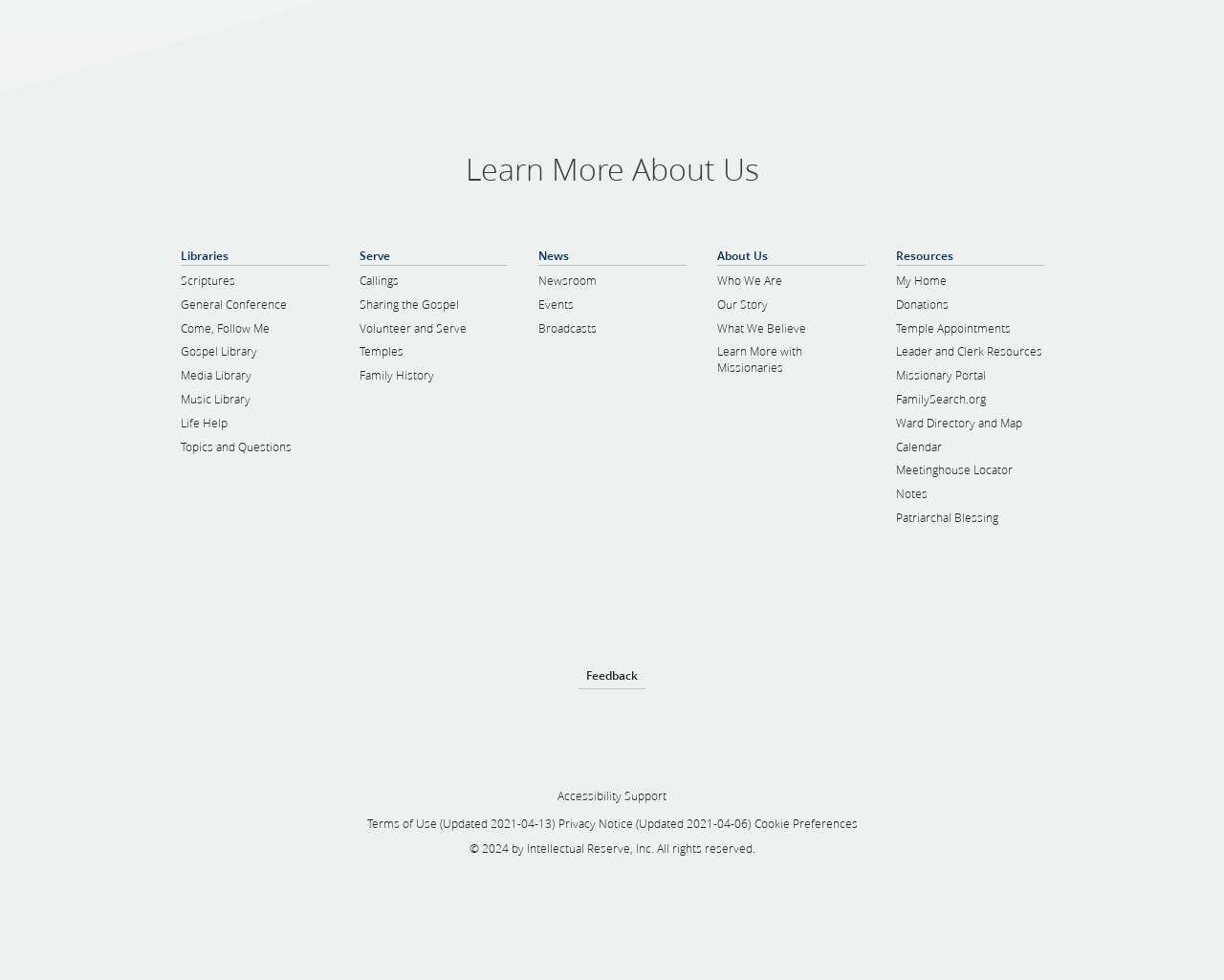What social media platforms does the church have a presence on?
Provide a short answer using one word or a brief phrase based on the image.

Facebook, Twitter, YouTube, Instagram